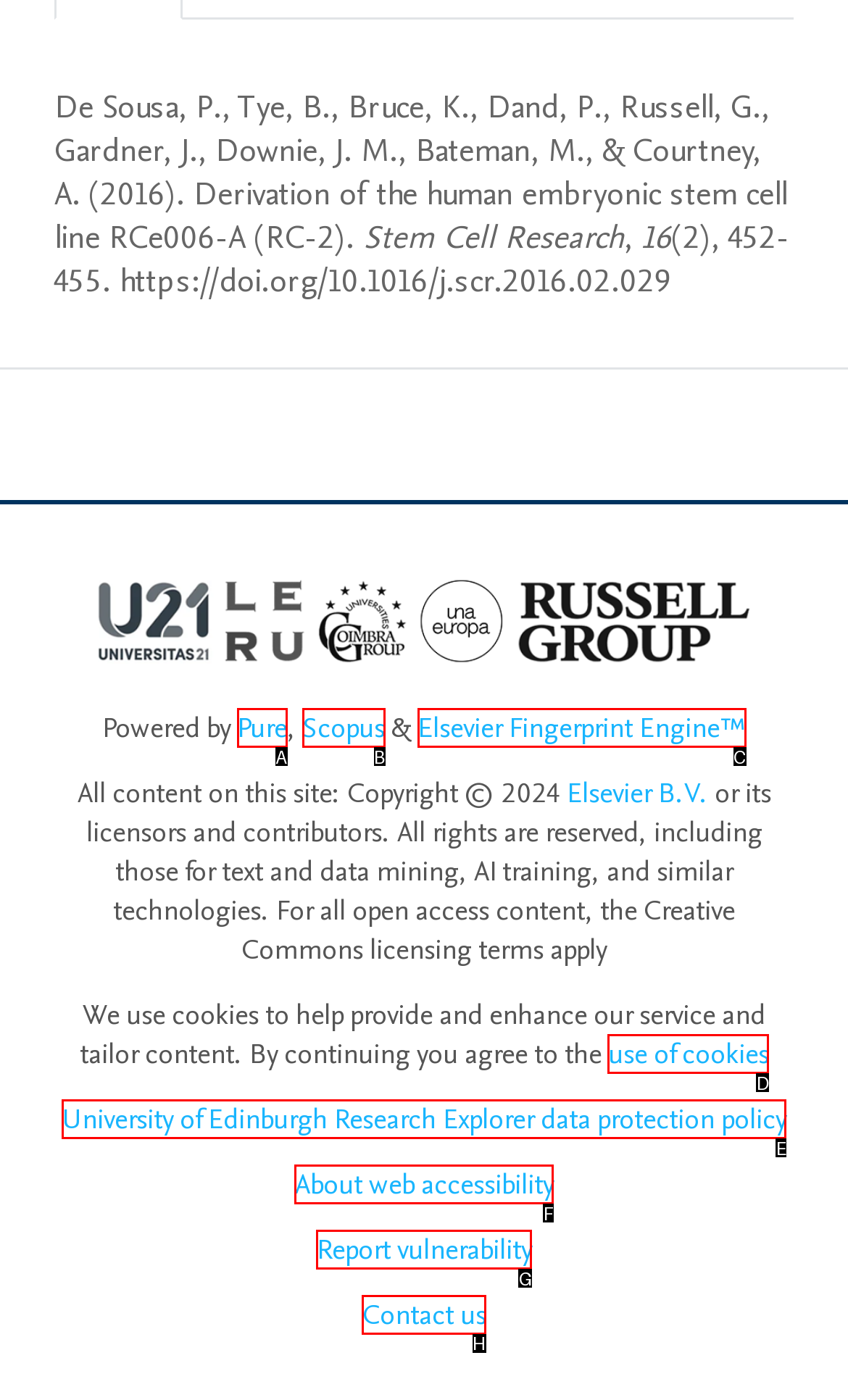Tell me which one HTML element I should click to complete the following instruction: Contact the University of Edinburgh Research Explorer team
Answer with the option's letter from the given choices directly.

H